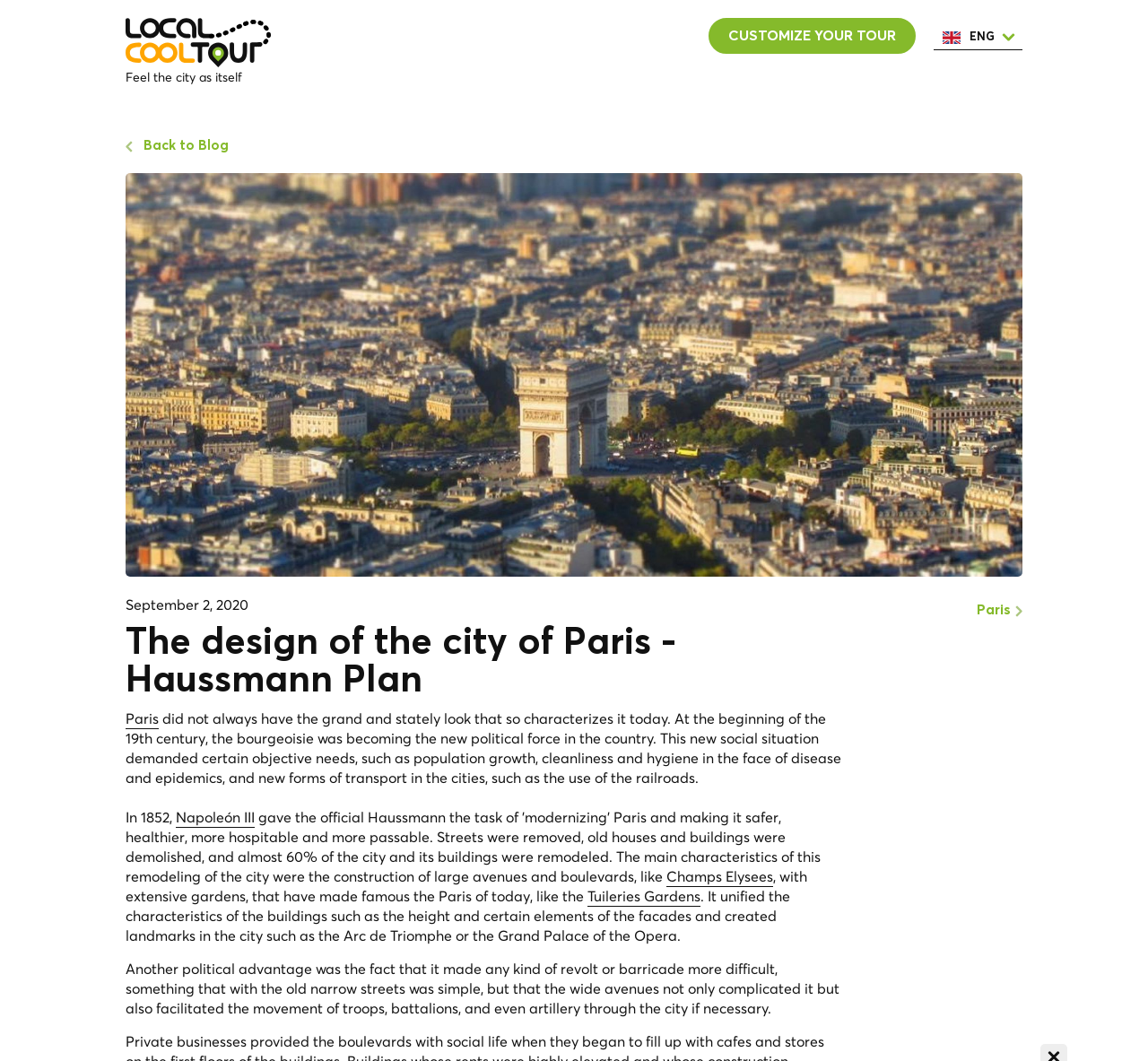Based on what you see in the screenshot, provide a thorough answer to this question: Who was the leader in 1852?

According to the webpage text, 'In 1852, Napoleón III...' which suggests that Napoleón III was the leader in 1852.